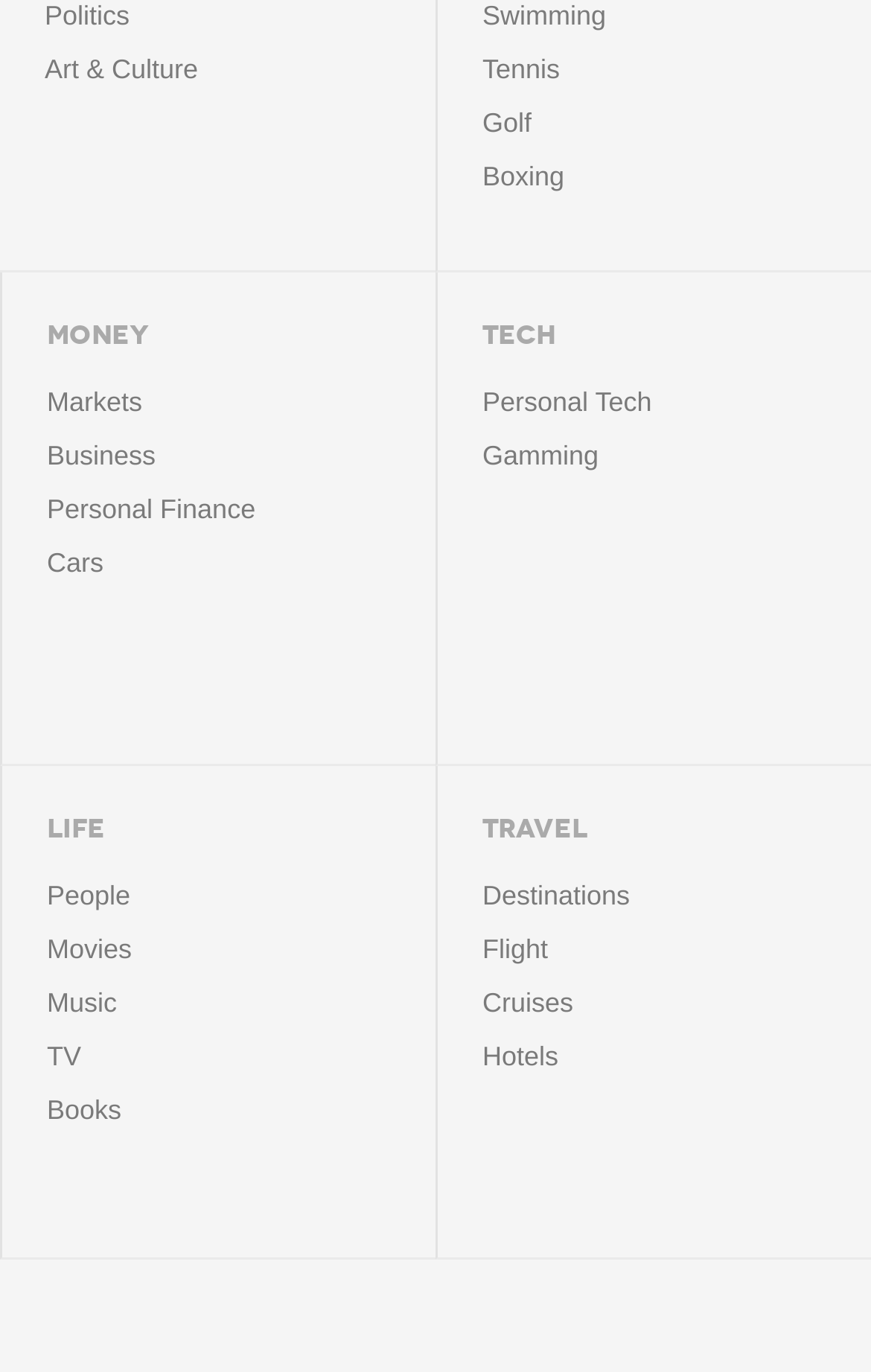Pinpoint the bounding box coordinates of the clickable area necessary to execute the following instruction: "Click on Art & Culture". The coordinates should be given as four float numbers between 0 and 1, namely [left, top, right, bottom].

[0.051, 0.032, 0.5, 0.071]